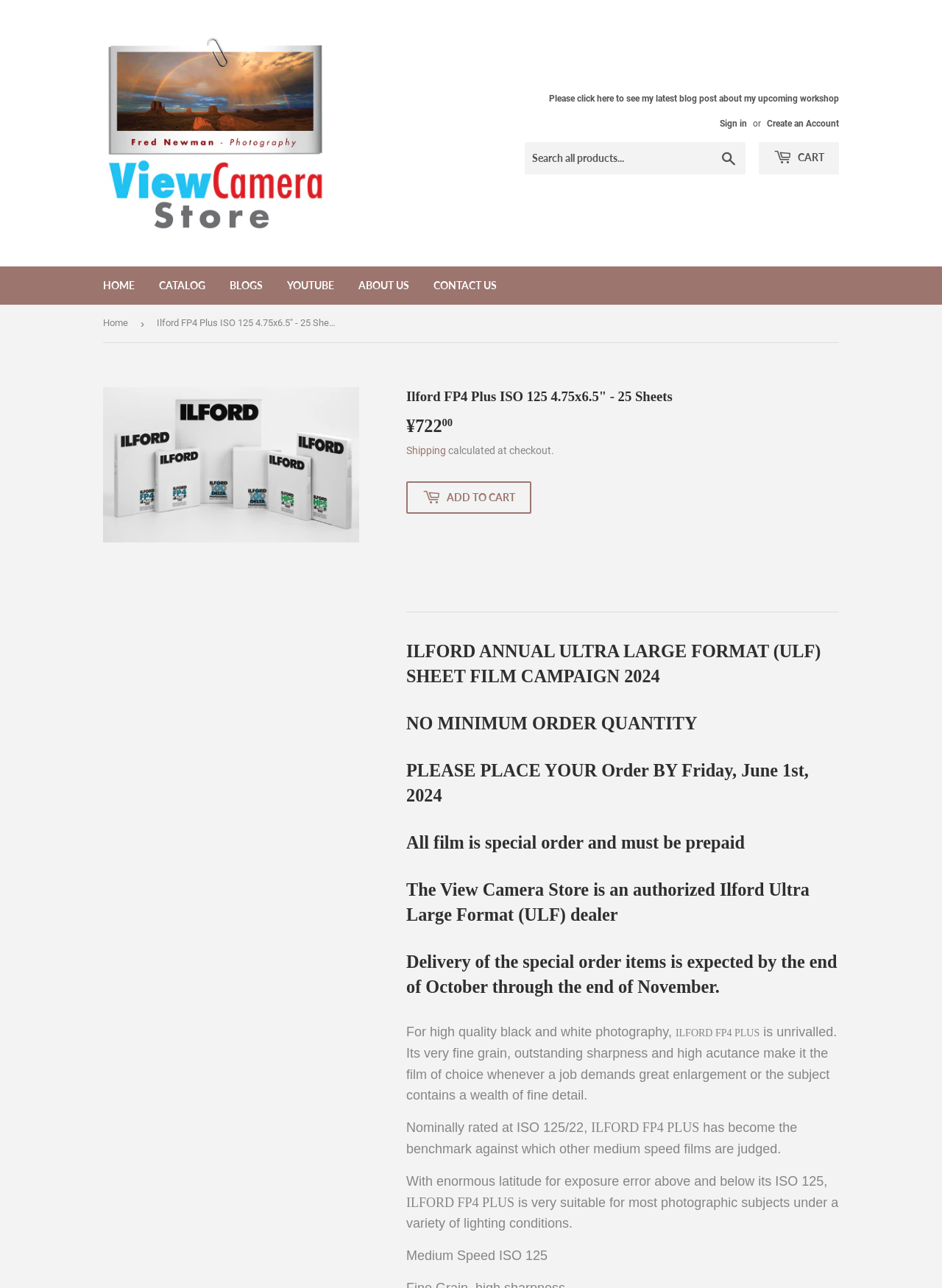What is the navigation menu item that comes after 'HOME'?
Answer the question with a single word or phrase, referring to the image.

CATALOG